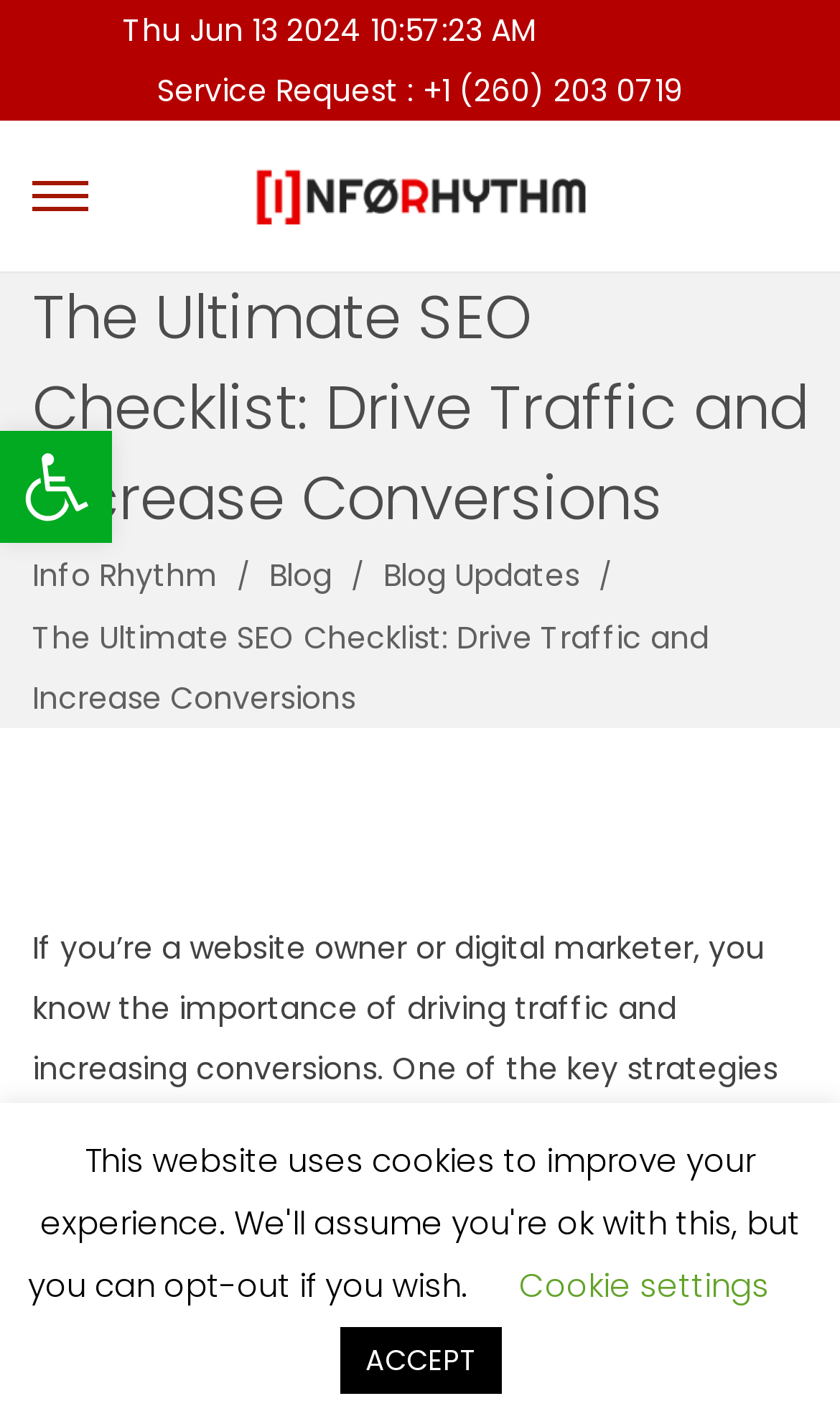Locate the bounding box coordinates of the element to click to perform the following action: 'Search for something'. The coordinates should be given as four float values between 0 and 1, in the form of [left, top, right, bottom].

[0.1, 0.495, 0.9, 0.585]